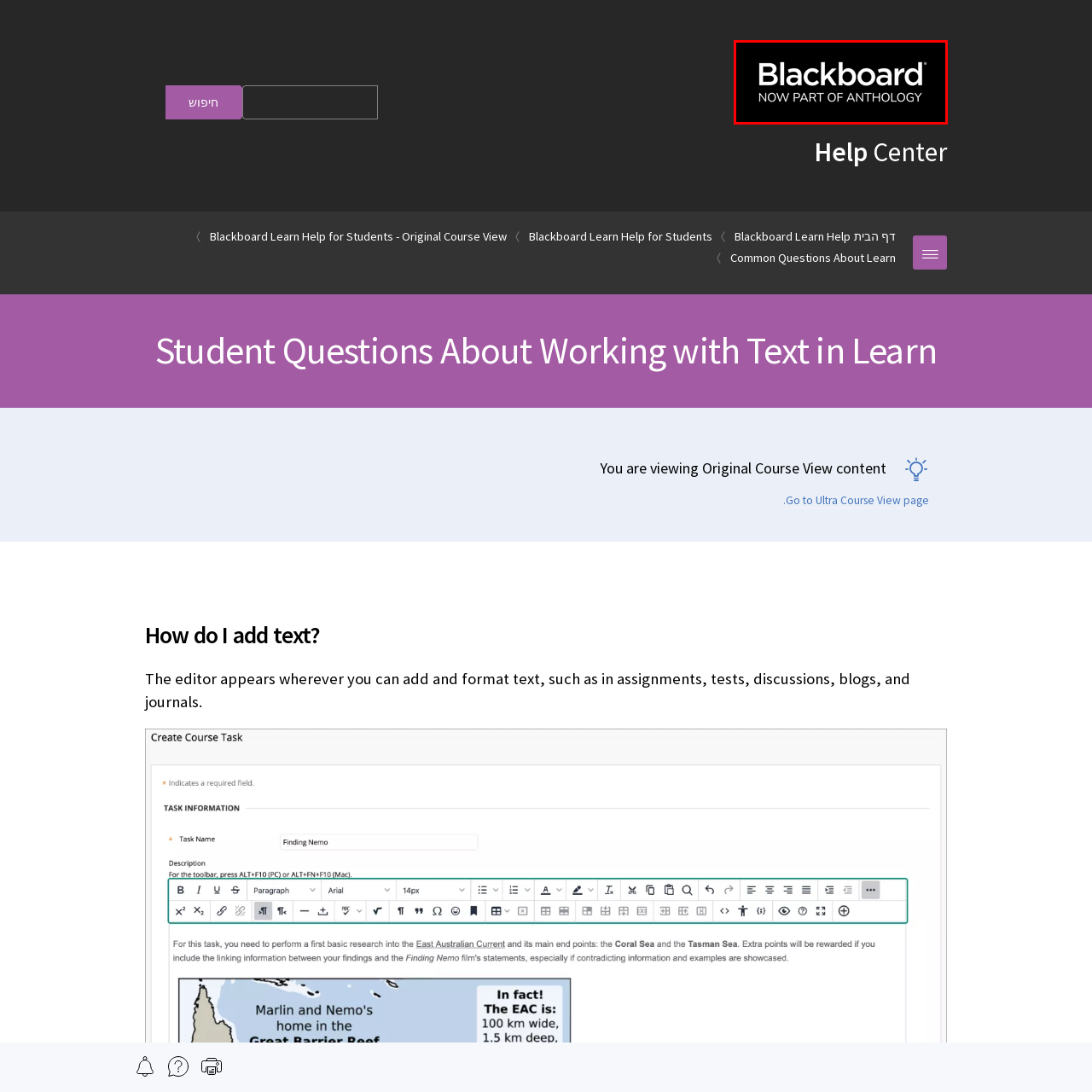What is the color of the text 'NOW PART OF ANTHOLOGY'?
Please look at the image marked with a red bounding box and provide a one-word or short-phrase answer based on what you see.

White